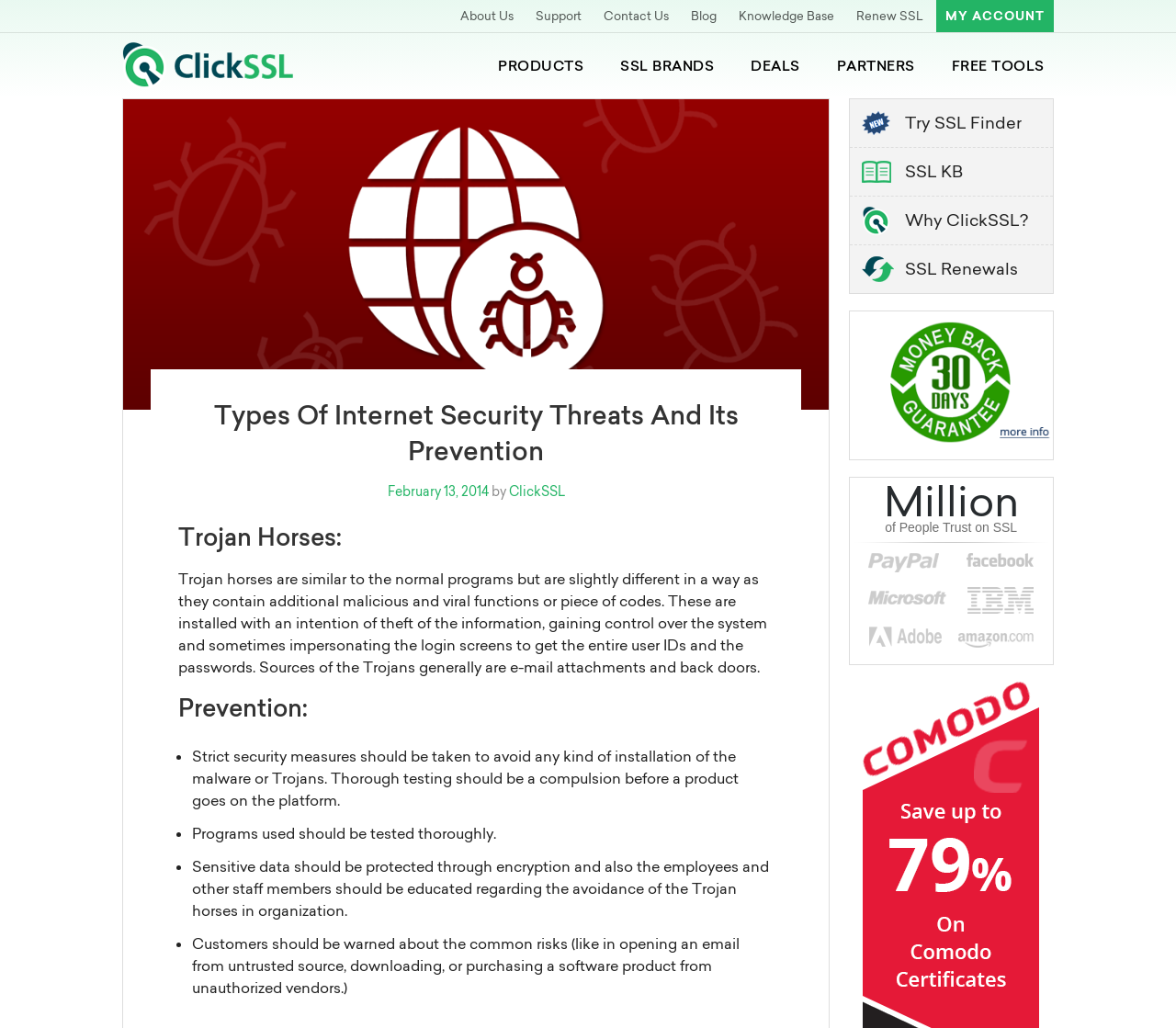Please determine the bounding box coordinates for the element with the description: "alt="30 Days Money Back"".

[0.722, 0.427, 0.895, 0.445]